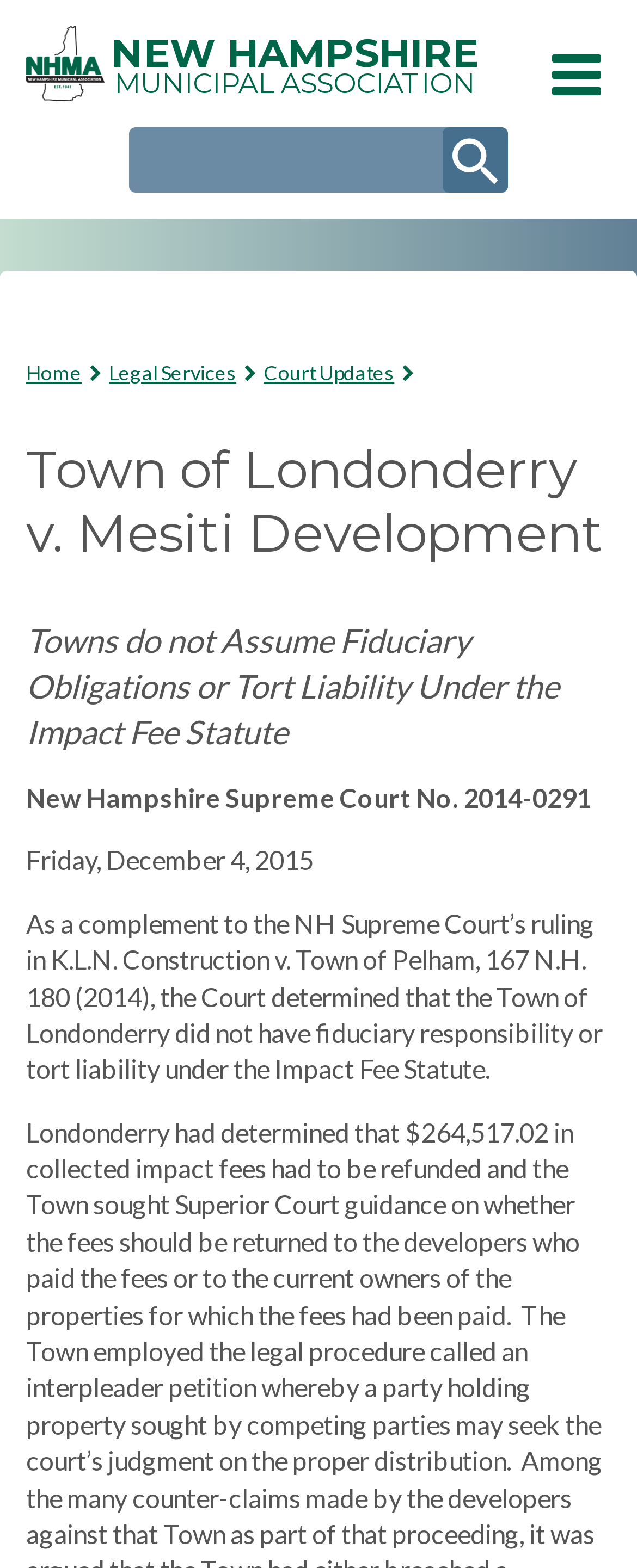Please find the bounding box for the following UI element description. Provide the coordinates in (top-left x, top-left y, bottom-right x, bottom-right y) format, with values between 0 and 1: About

[0.282, 0.017, 1.0, 0.061]